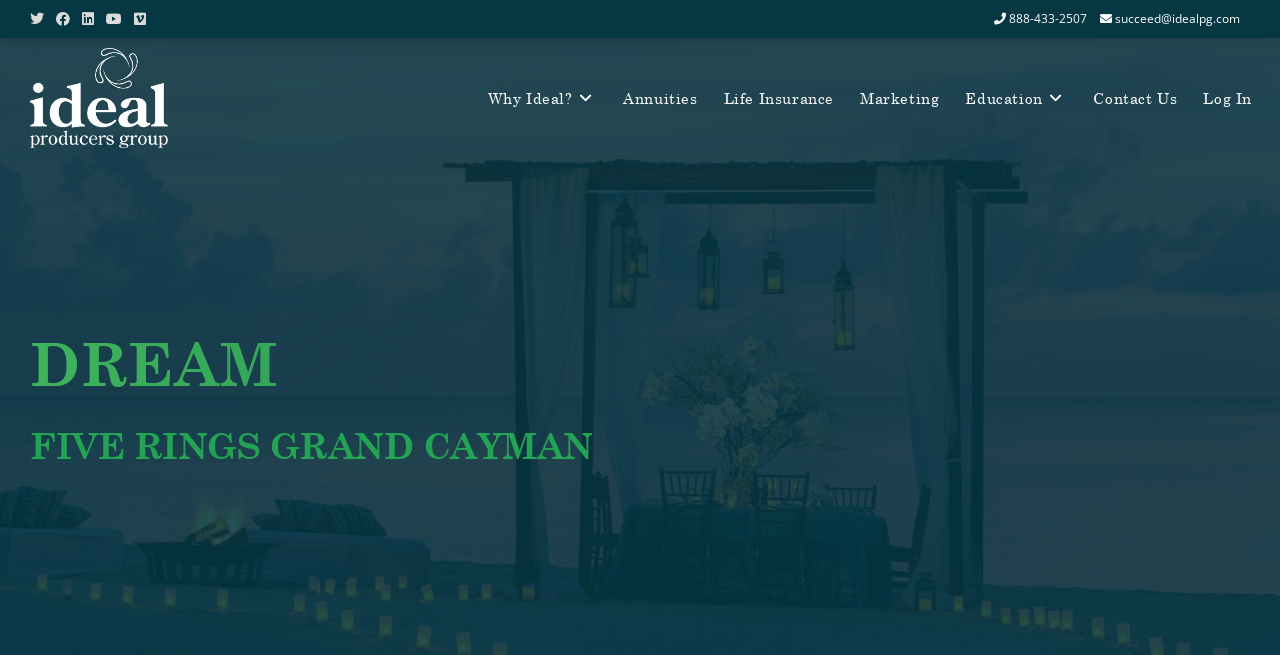Please determine the bounding box coordinates of the clickable area required to carry out the following instruction: "Visit Facebook page". The coordinates must be four float numbers between 0 and 1, represented as [left, top, right, bottom].

[0.039, 0.013, 0.059, 0.044]